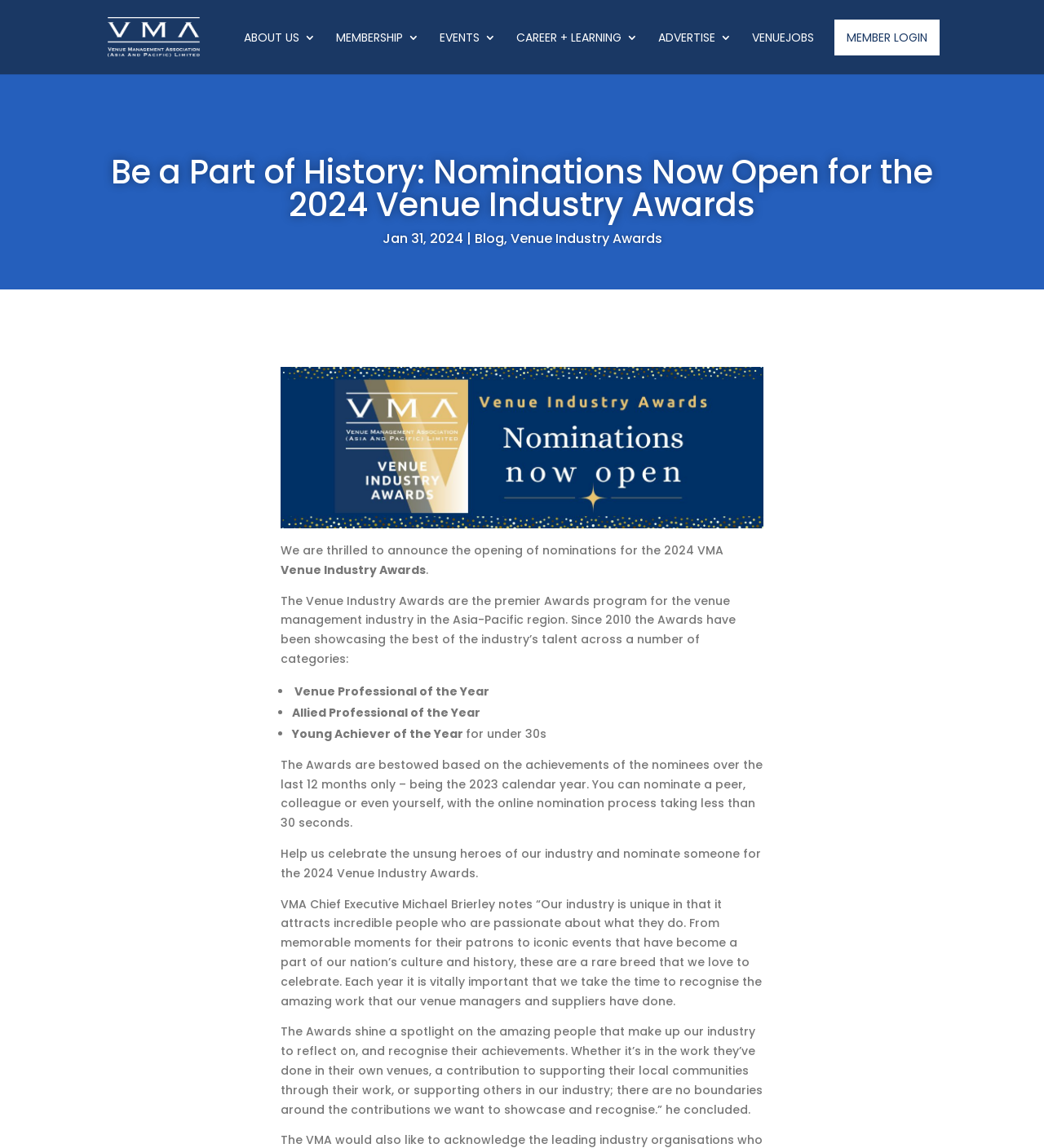What is the title or heading displayed on the webpage?

Be a Part of History: Nominations Now Open for the 2024 Venue Industry Awards